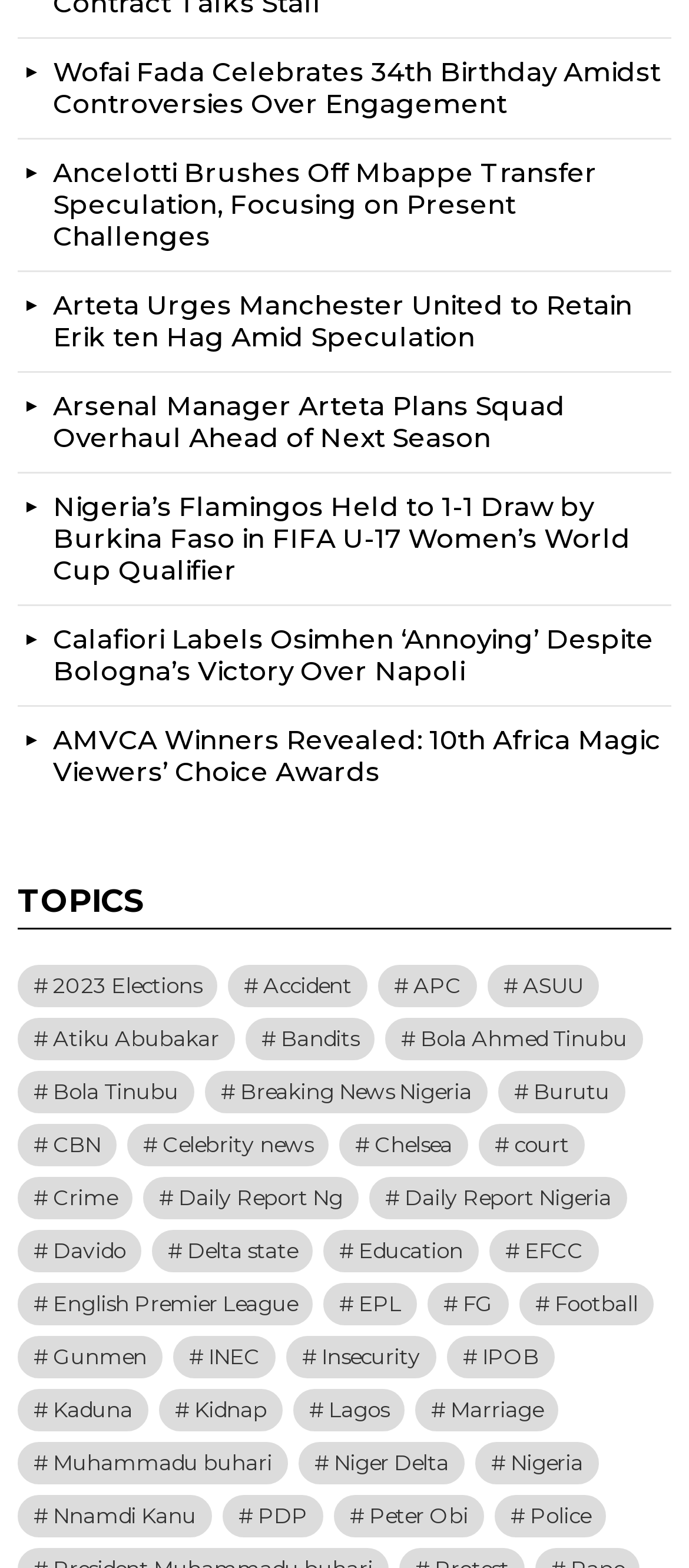Please provide a one-word or phrase answer to the question: 
What is the topic of the first article?

Wofai Fada's birthday